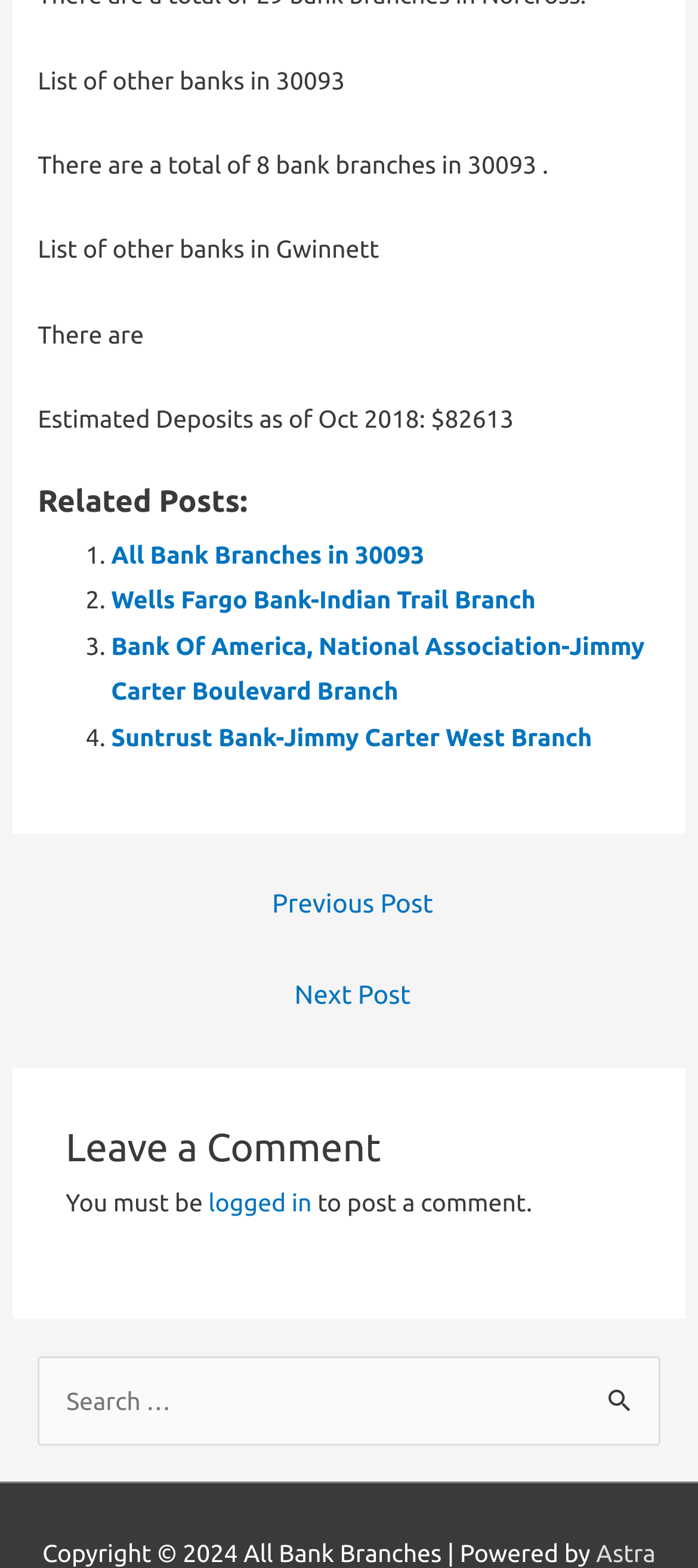Please find the bounding box coordinates of the element that must be clicked to perform the given instruction: "Search for a keyword". The coordinates should be four float numbers from 0 to 1, i.e., [left, top, right, bottom].

[0.054, 0.865, 0.946, 0.922]